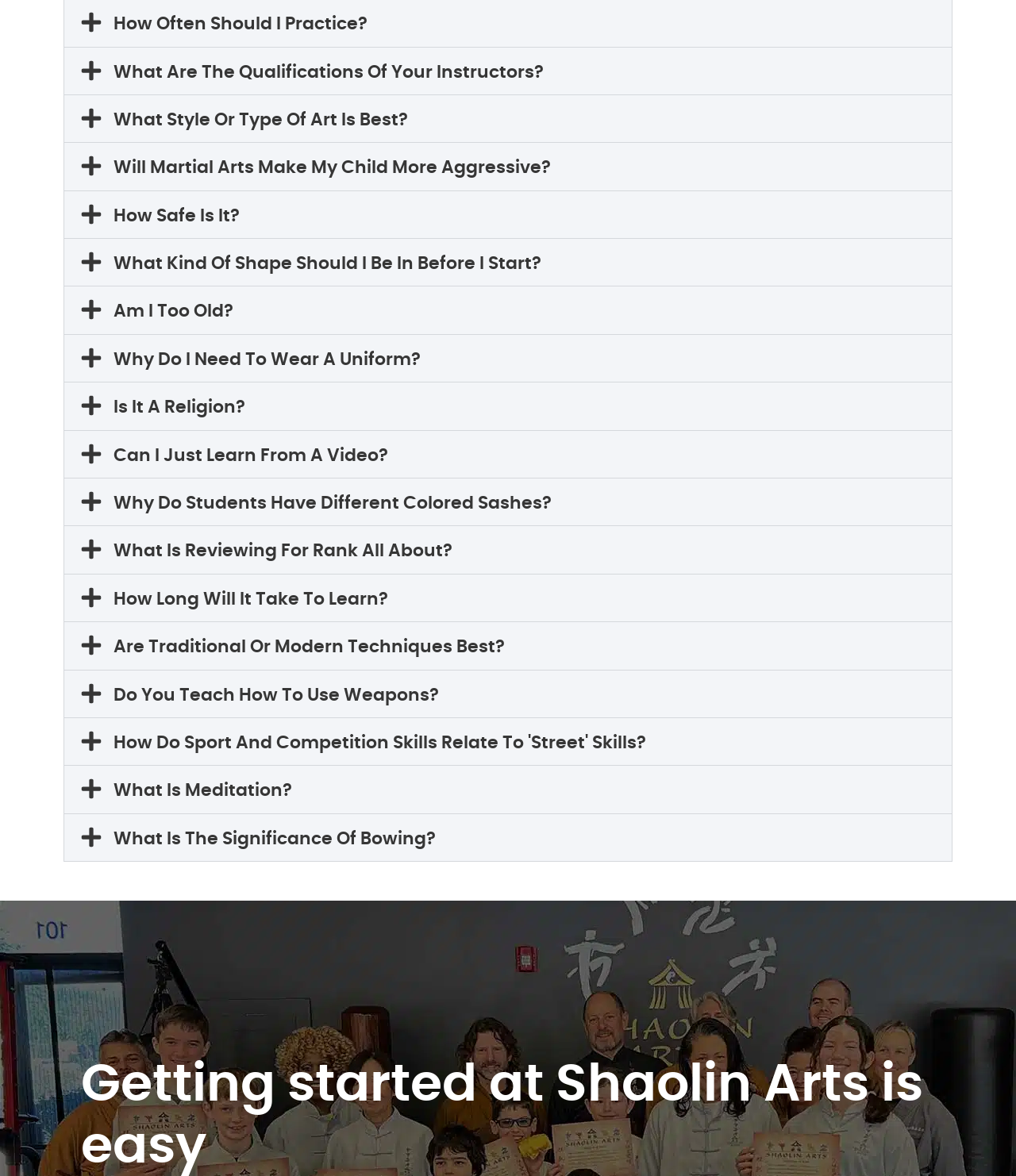Please analyze the image and give a detailed answer to the question:
What is the topic of the question at the bottom of the webpage?

The topic of the question at the bottom of the webpage is about the significance of bowing, which is indicated by the button element with the text 'What Is The Significance Of Bowing?' and its corresponding generic element with the same text.